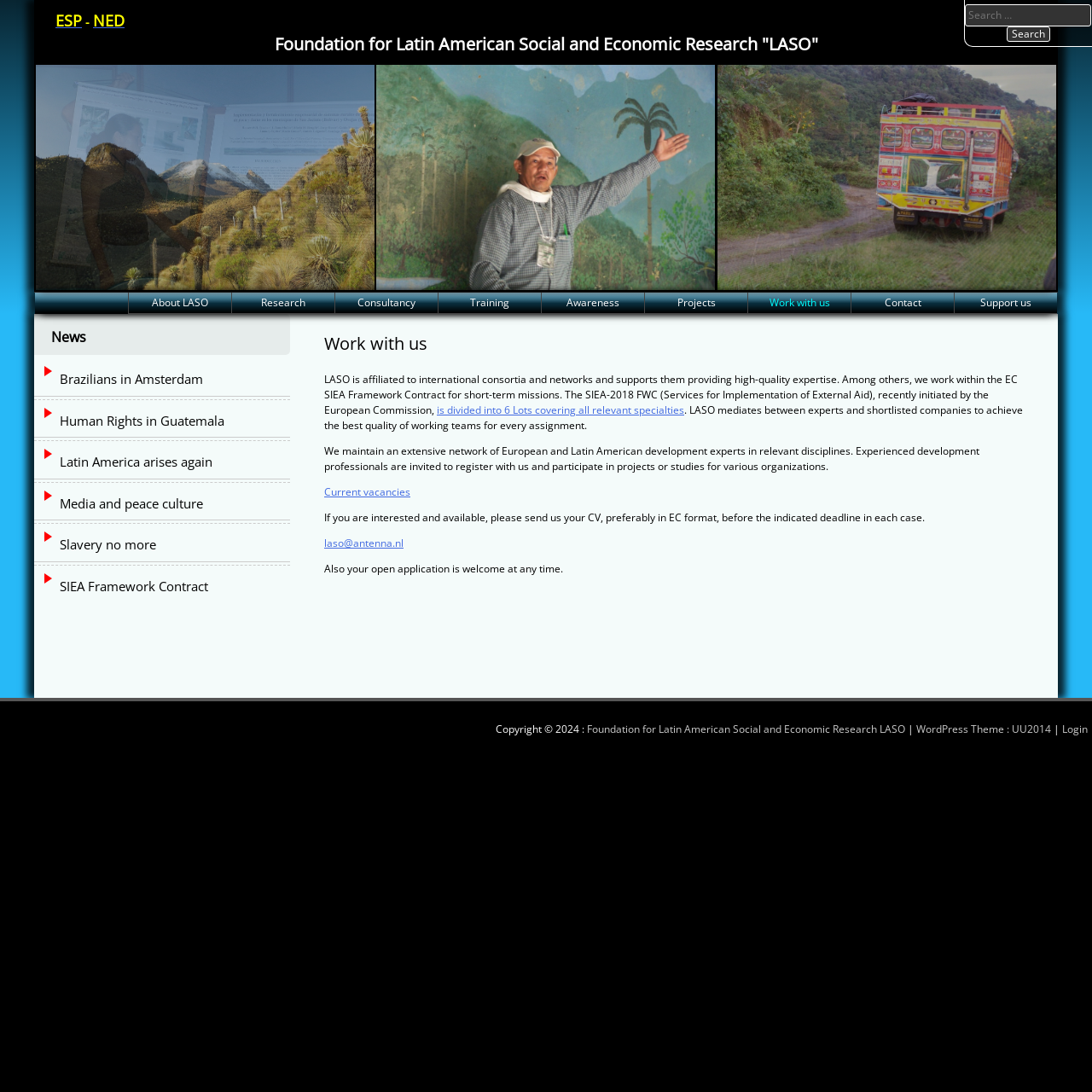Predict the bounding box of the UI element based on this description: "Support us".

[0.874, 0.268, 0.968, 0.287]